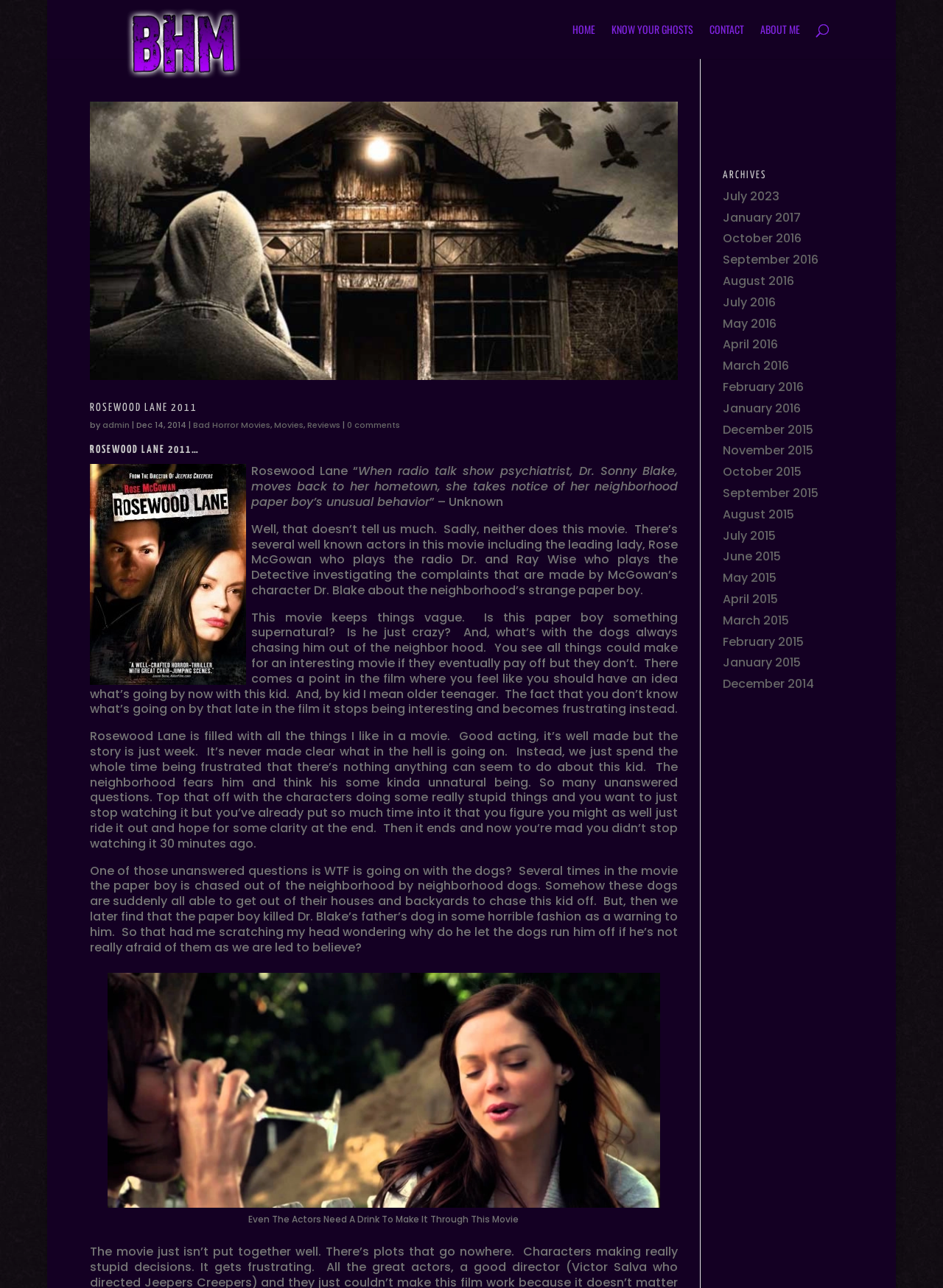Pinpoint the bounding box coordinates of the clickable element needed to complete the instruction: "click HOME". The coordinates should be provided as four float numbers between 0 and 1: [left, top, right, bottom].

[0.607, 0.019, 0.632, 0.046]